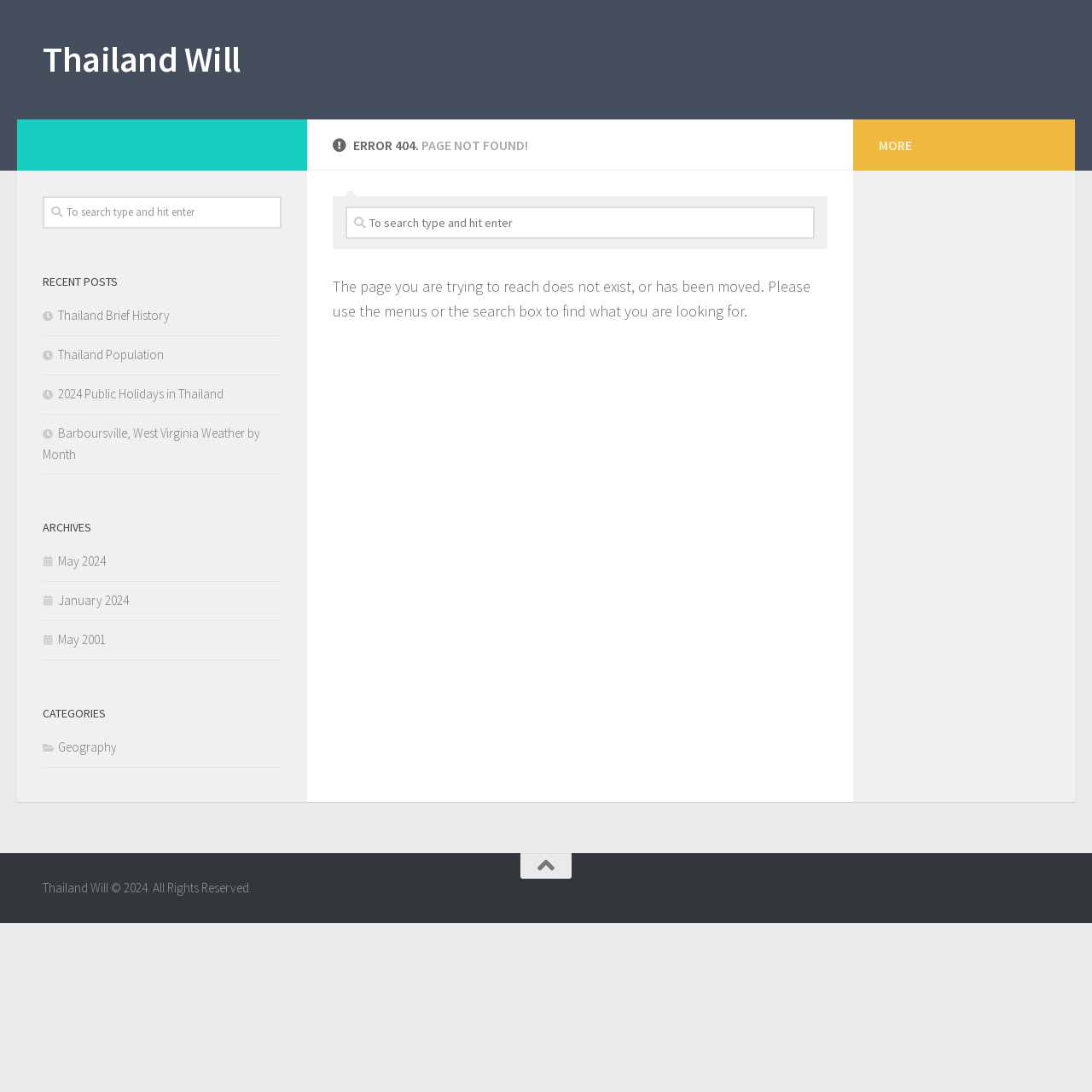Explain the contents of the webpage comprehensively.

This webpage displays a "Page not found" error message. At the top, there is a link to "Thailand Will" on the left side, and a heading that reads "ERROR 404. PAGE NOT FOUND!" in a larger font size, centered on the page. 

Below the error message, there is a search box with a placeholder text "To search type and hit enter" on the left side. On the right side of the search box, there is a paragraph of text explaining that the page being searched for does not exist or has been moved, and suggesting the use of menus or the search box to find what is being looked for.

Further down, there are three sections: "RECENT POSTS", "ARCHIVES", and "CATEGORIES". Each section has a heading and lists several links to related articles or pages. The "RECENT POSTS" section has four links to articles, including "Thailand Brief History" and "2024 Public Holidays in Thailand". The "ARCHIVES" section has three links to monthly archives, and the "CATEGORIES" section has one link to a "Geography" category.

At the bottom of the page, there is a link to "MORE" on the right side, and a footer section that contains a copyright notice "Thailand Will © 2024. All Rights Reserved." on the left side, along with a social media link on the right side.